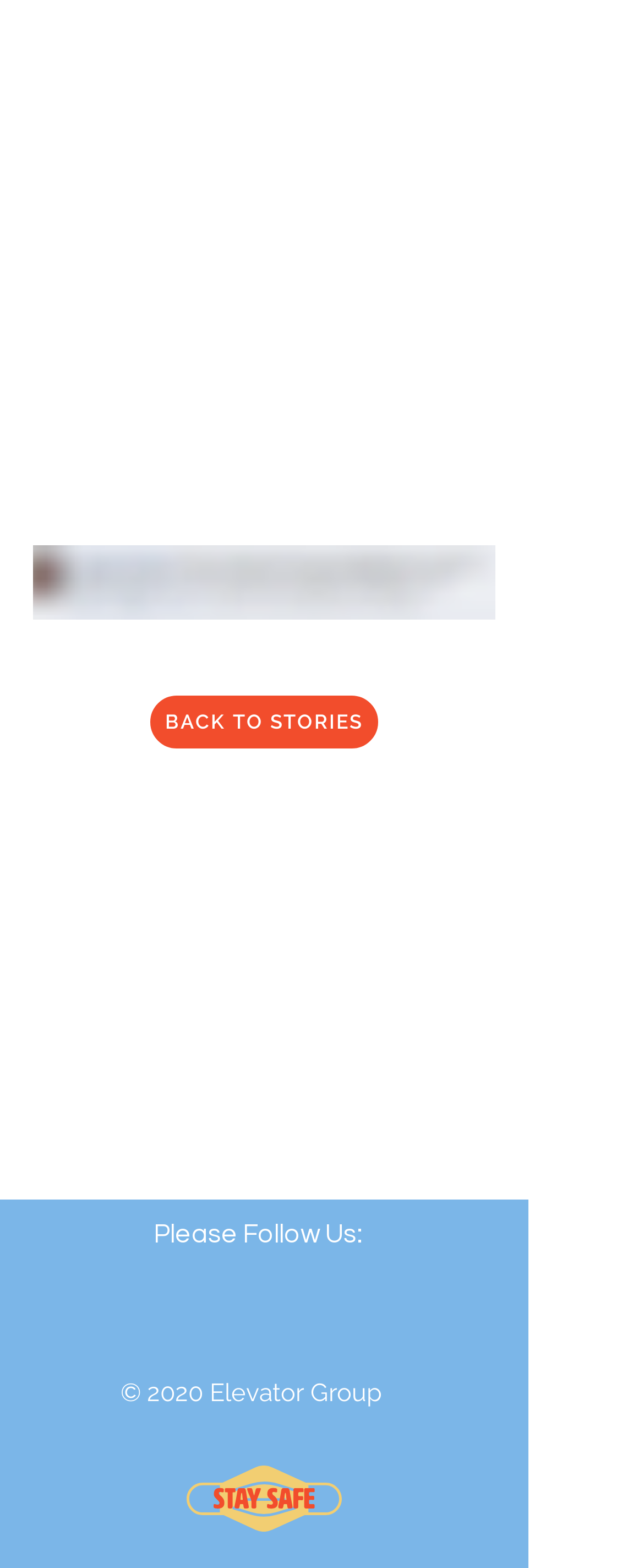From the webpage screenshot, predict the bounding box coordinates (top-left x, top-left y, bottom-right x, bottom-right y) for the UI element described here: aria-label="Mark's Linked In"

[0.495, 0.821, 0.585, 0.858]